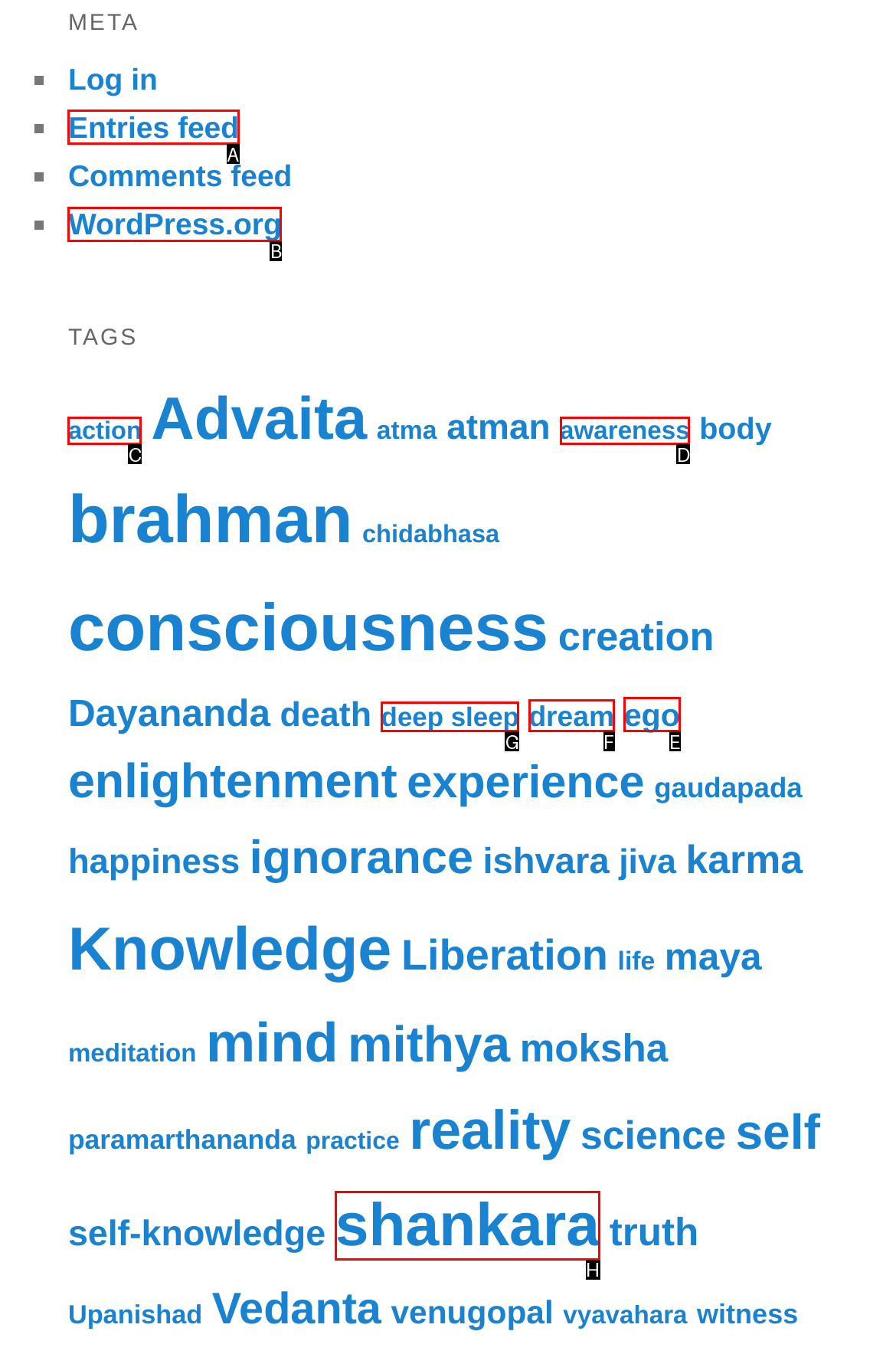Identify the UI element described as: Entries feed
Answer with the option's letter directly.

A